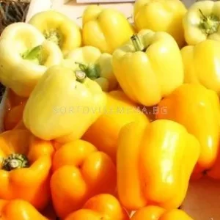What is the condition of the bell peppers?
Use the image to answer the question with a single word or phrase.

Fresh and glossy